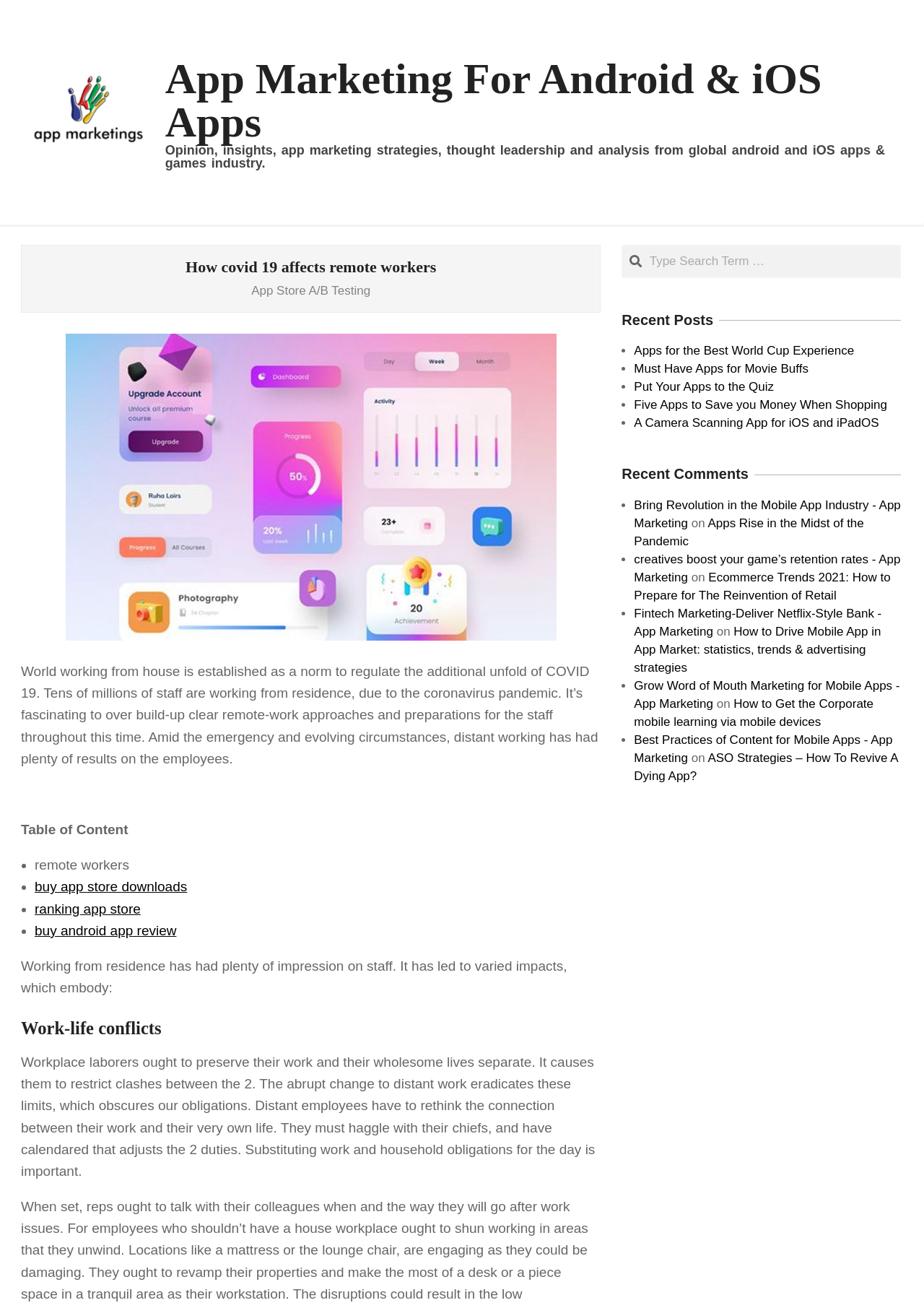Please identify the bounding box coordinates of the region to click in order to complete the given instruction: "View the 'Recent' posts". The coordinates should be four float numbers between 0 and 1, i.e., [left, top, right, bottom].

None